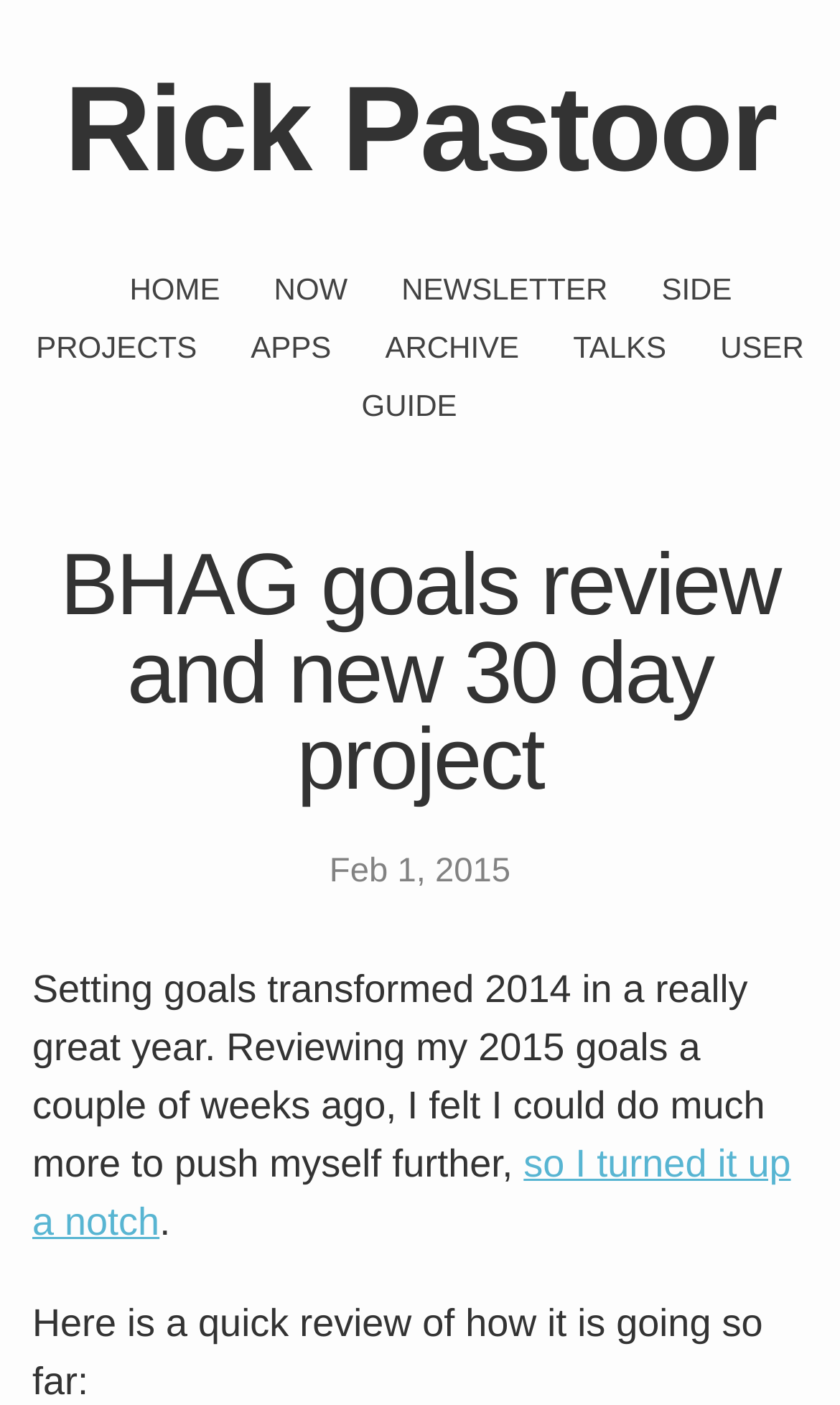Please give a one-word or short phrase response to the following question: 
What is the purpose of the link 'so I turned it up a notch'?

To provide more information